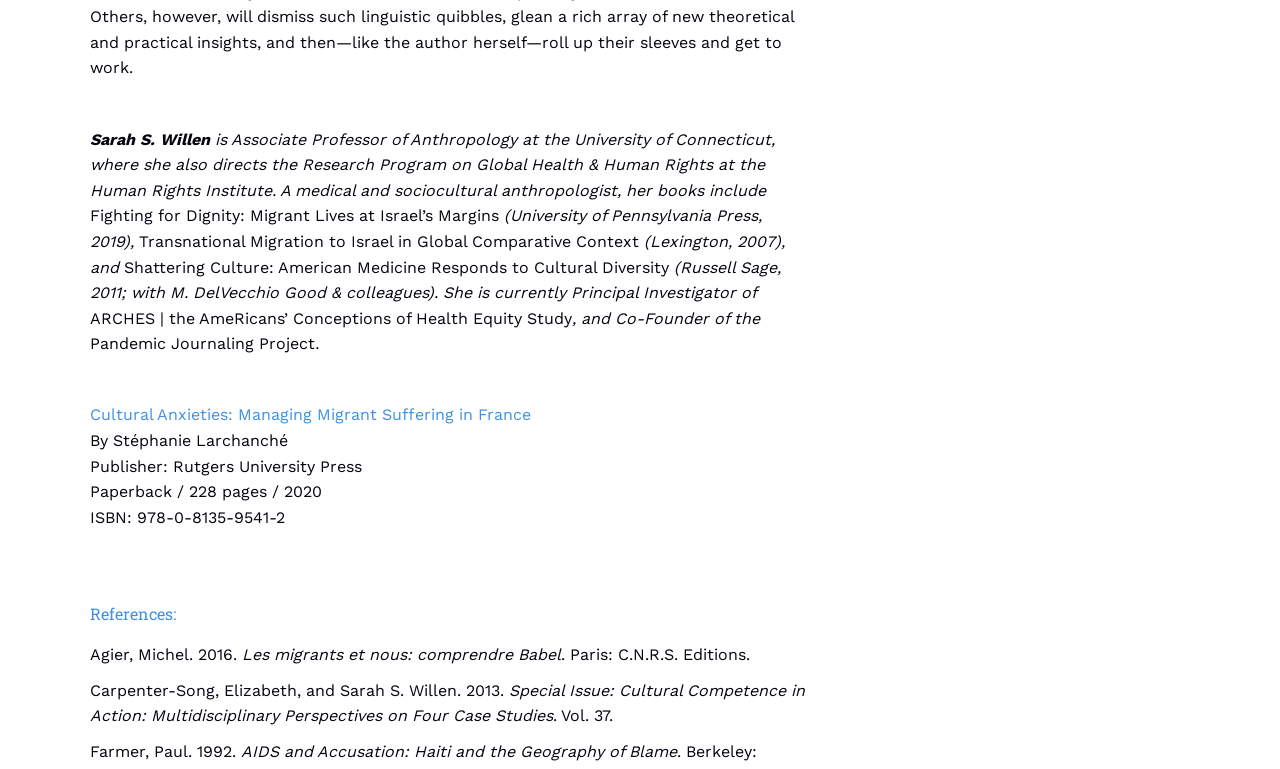What is the title of the book written by Sarah S. Willen?
Based on the screenshot, provide your answer in one word or phrase.

Fighting for Dignity